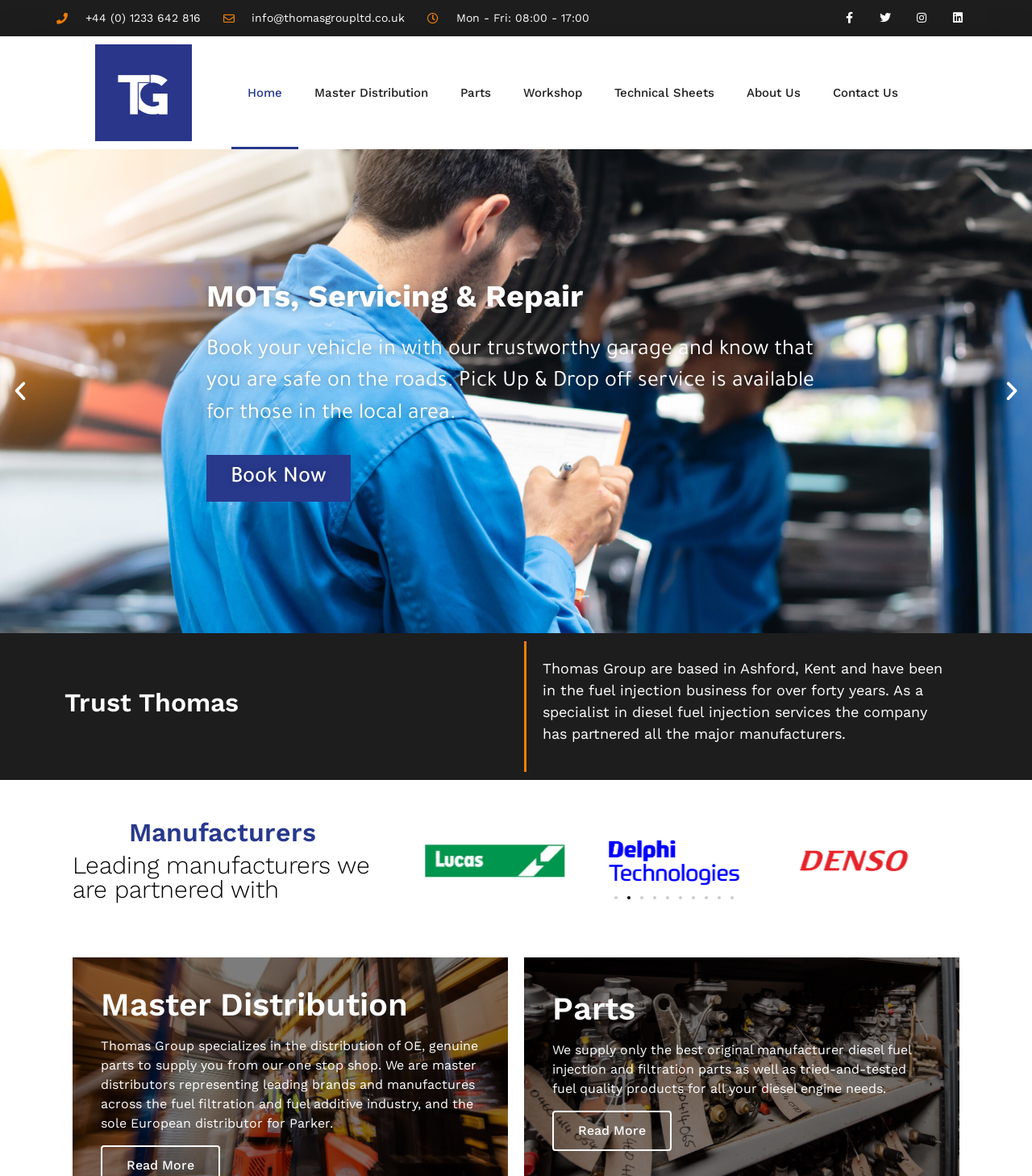Using the description "Workshop", locate and provide the bounding box of the UI element.

[0.491, 0.031, 0.579, 0.127]